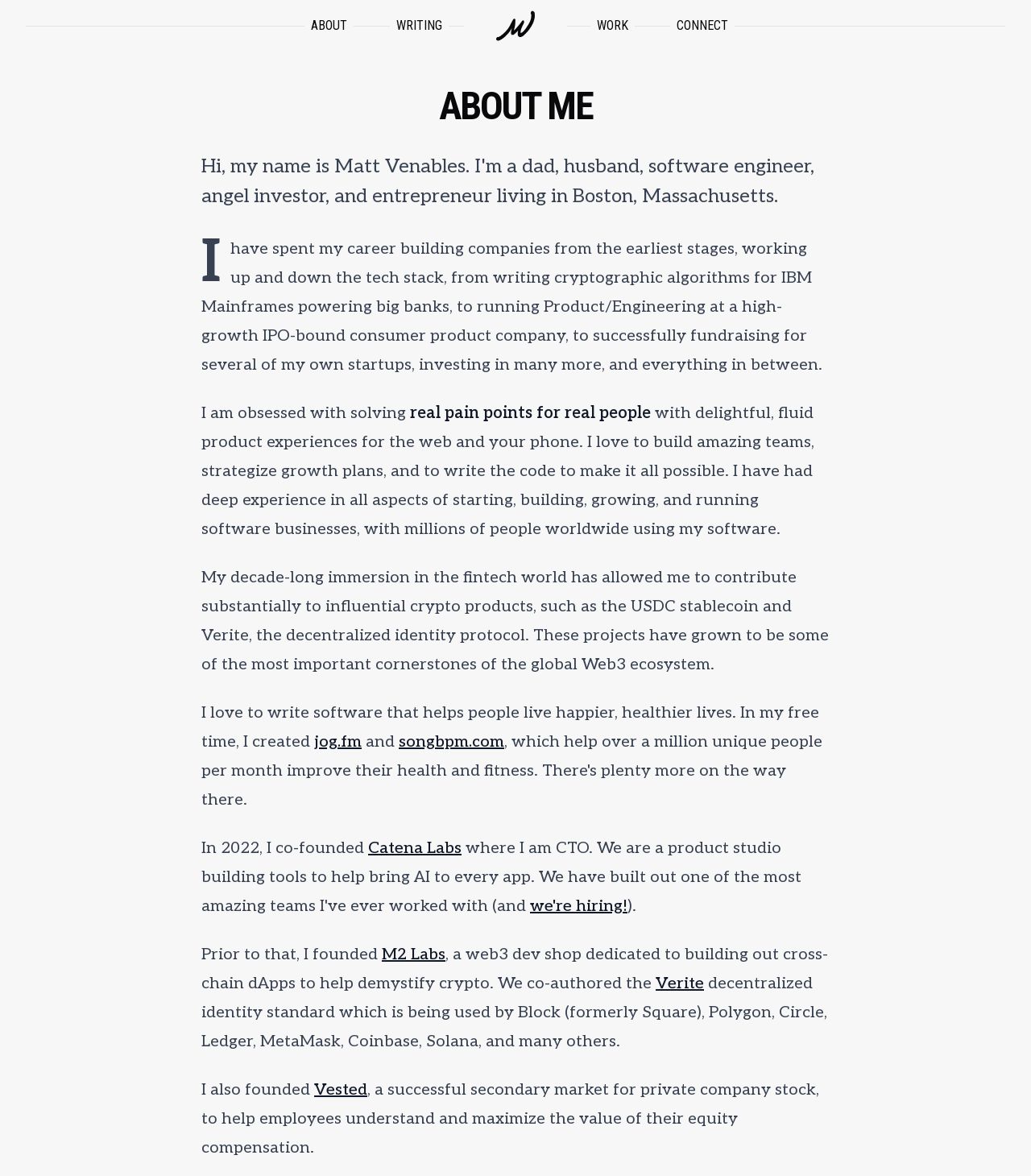Determine the bounding box coordinates in the format (top-left x, top-left y, bottom-right x, bottom-right y). Ensure all values are floating point numbers between 0 and 1. Identify the bounding box of the UI element described by: we're hiring!

[0.514, 0.762, 0.609, 0.779]